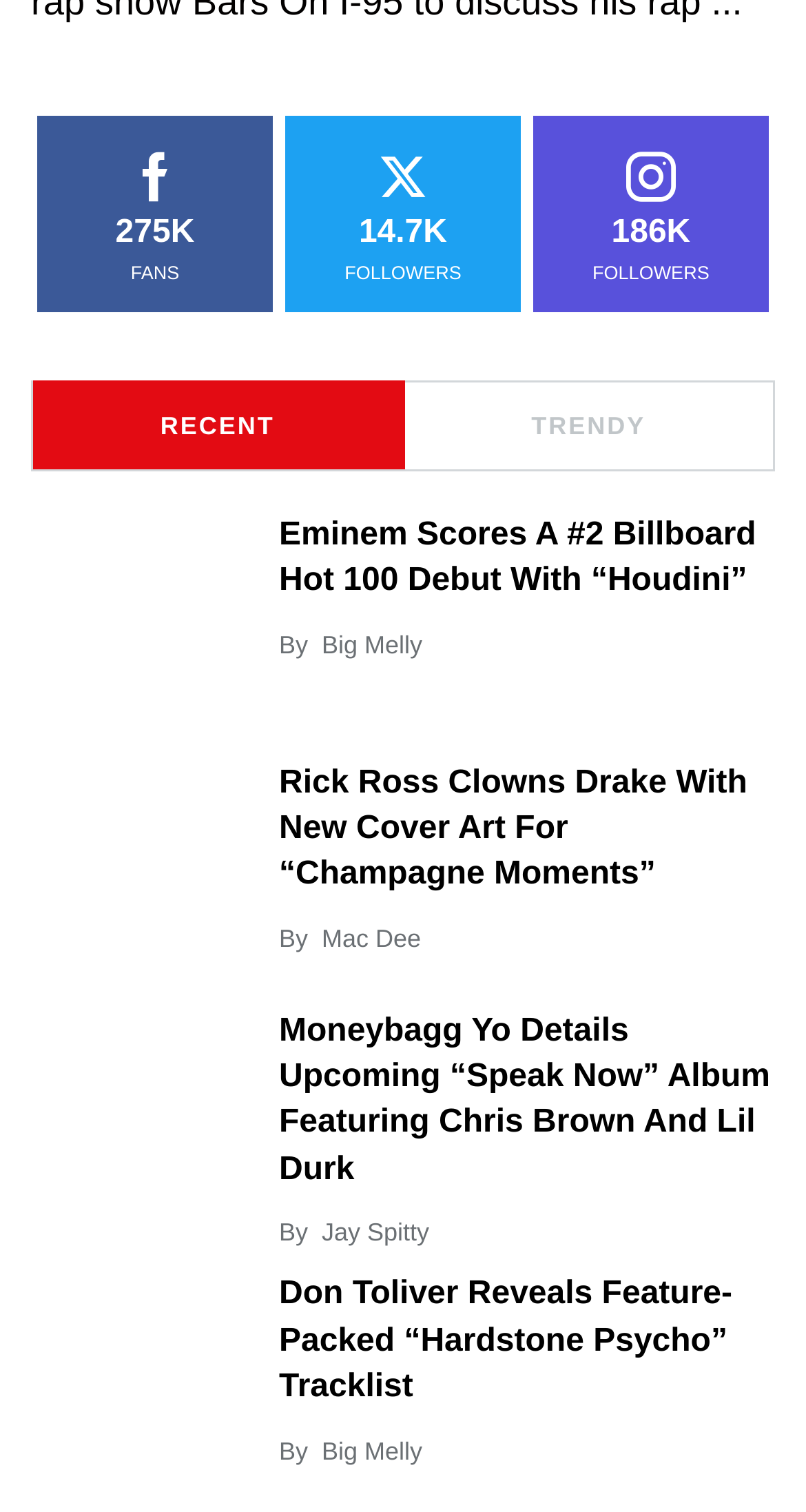Provide the bounding box coordinates for the area that should be clicked to complete the instruction: "Check Rick Ross's new cover art".

[0.346, 0.503, 0.962, 0.595]